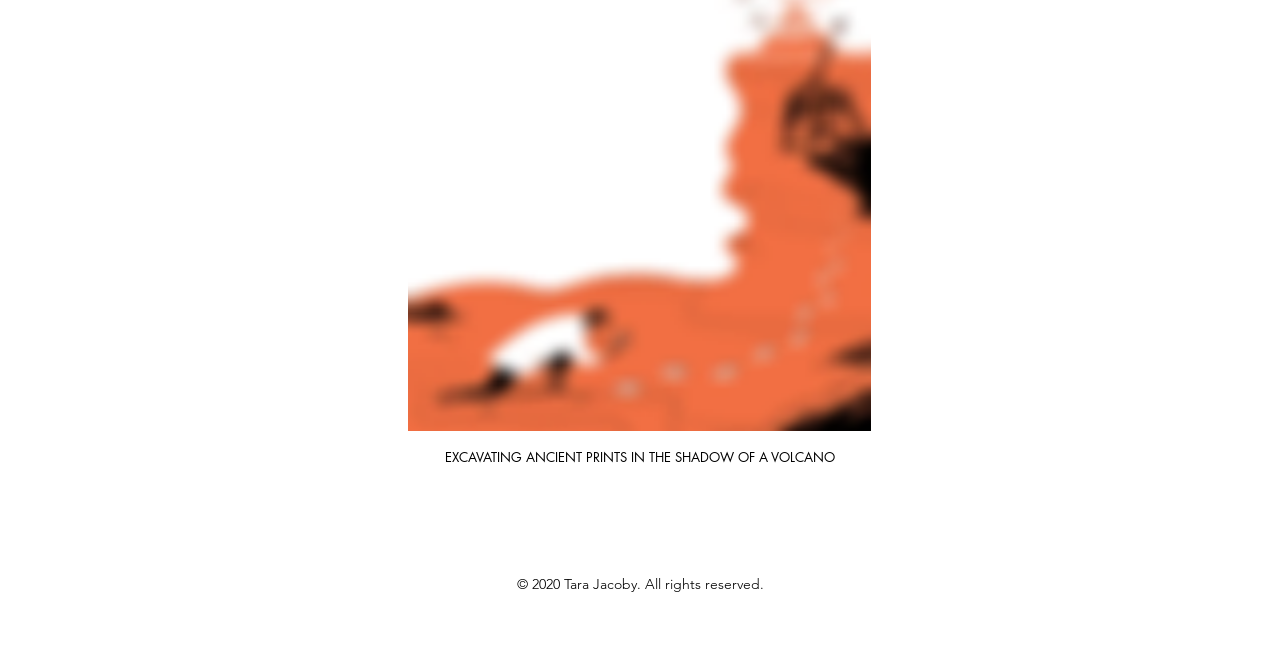Use a single word or phrase to answer this question: 
How many social media links are available?

3